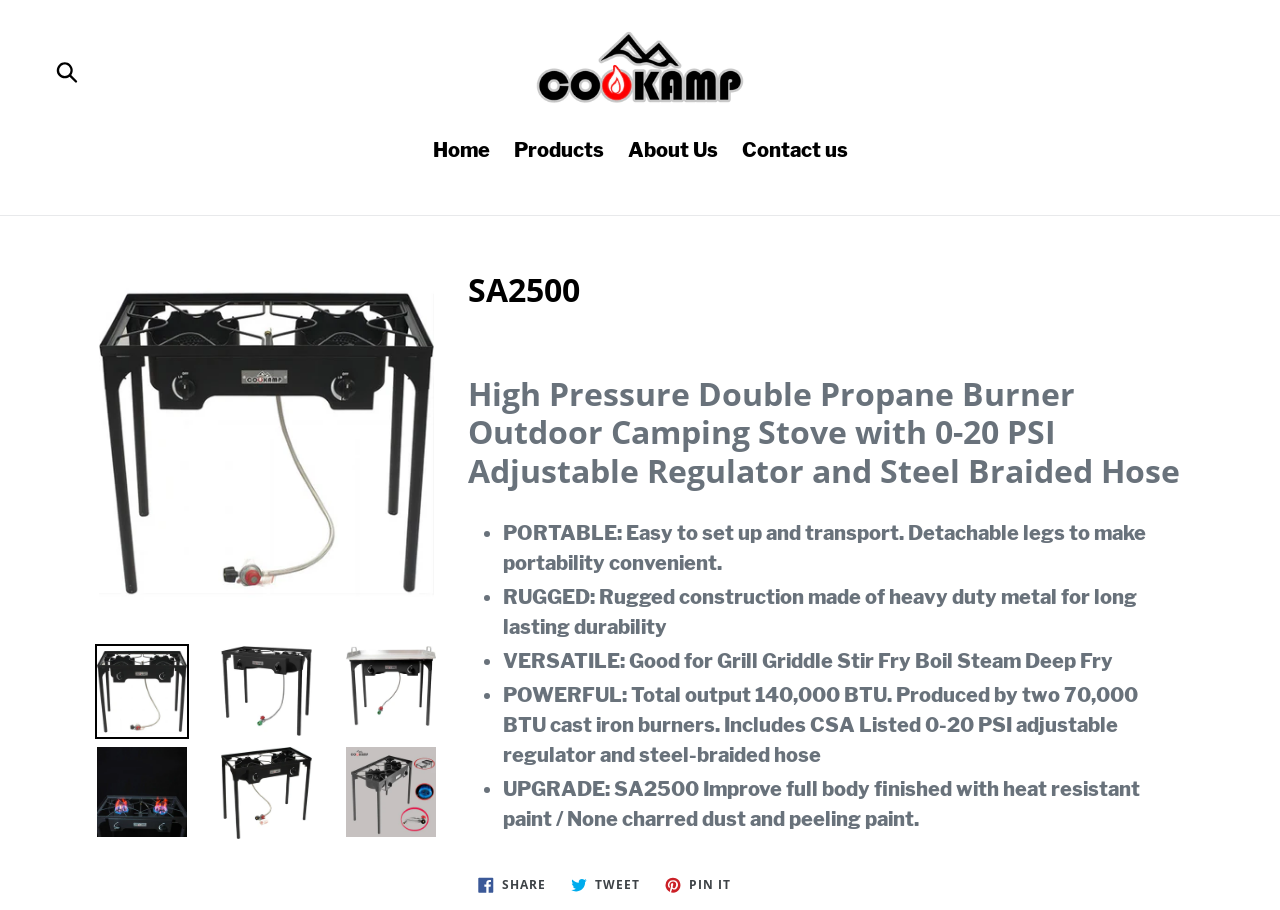Can the product be shared on social media? Based on the screenshot, please respond with a single word or phrase.

Yes